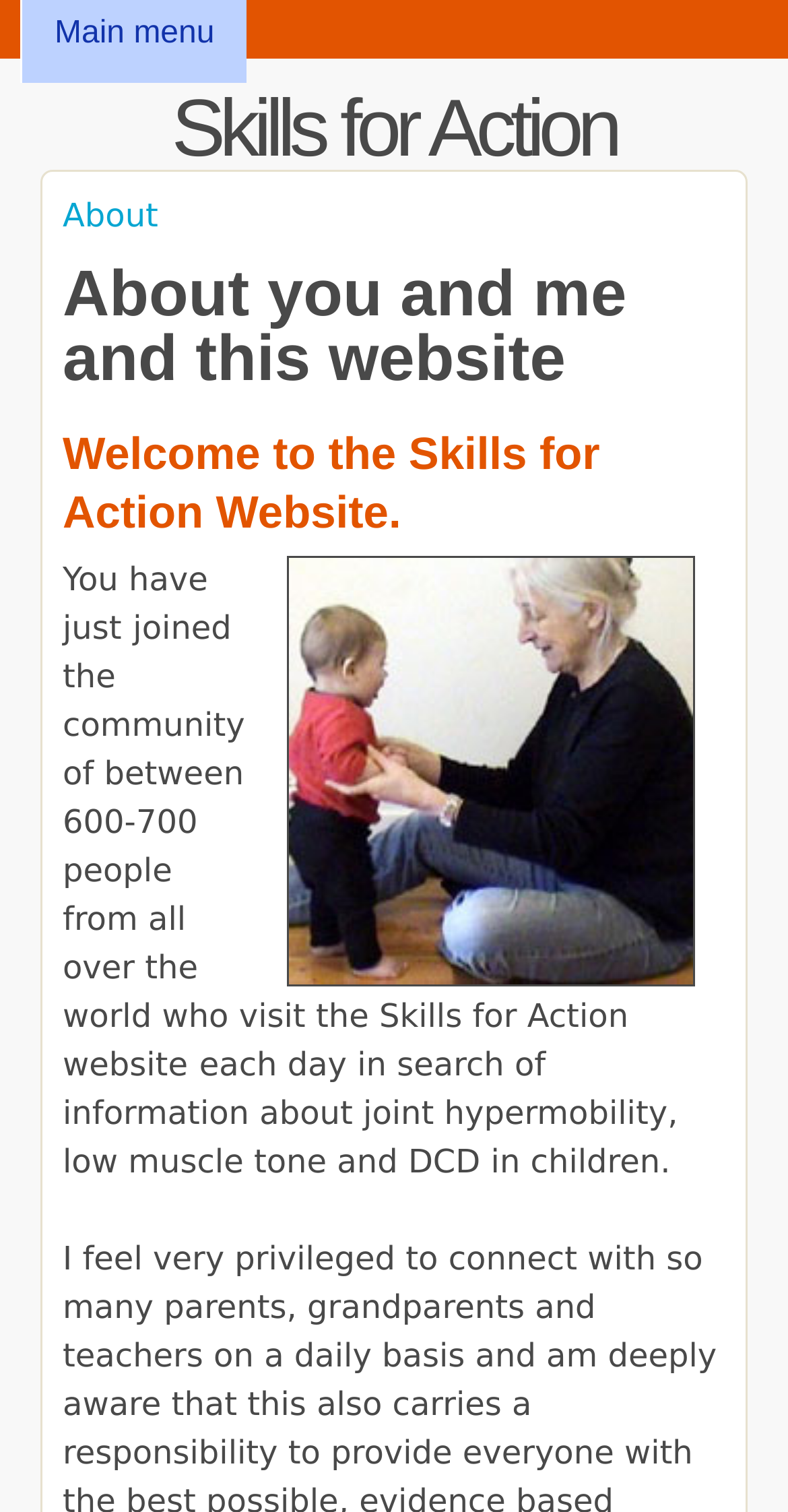What is the image on the webpage?
We need a detailed and meticulous answer to the question.

The image on the webpage is 'Pam and Will.jpg' which is a child of the HeaderAsNonLandmark element and has a bounding box coordinate of [0.364, 0.368, 0.882, 0.653].